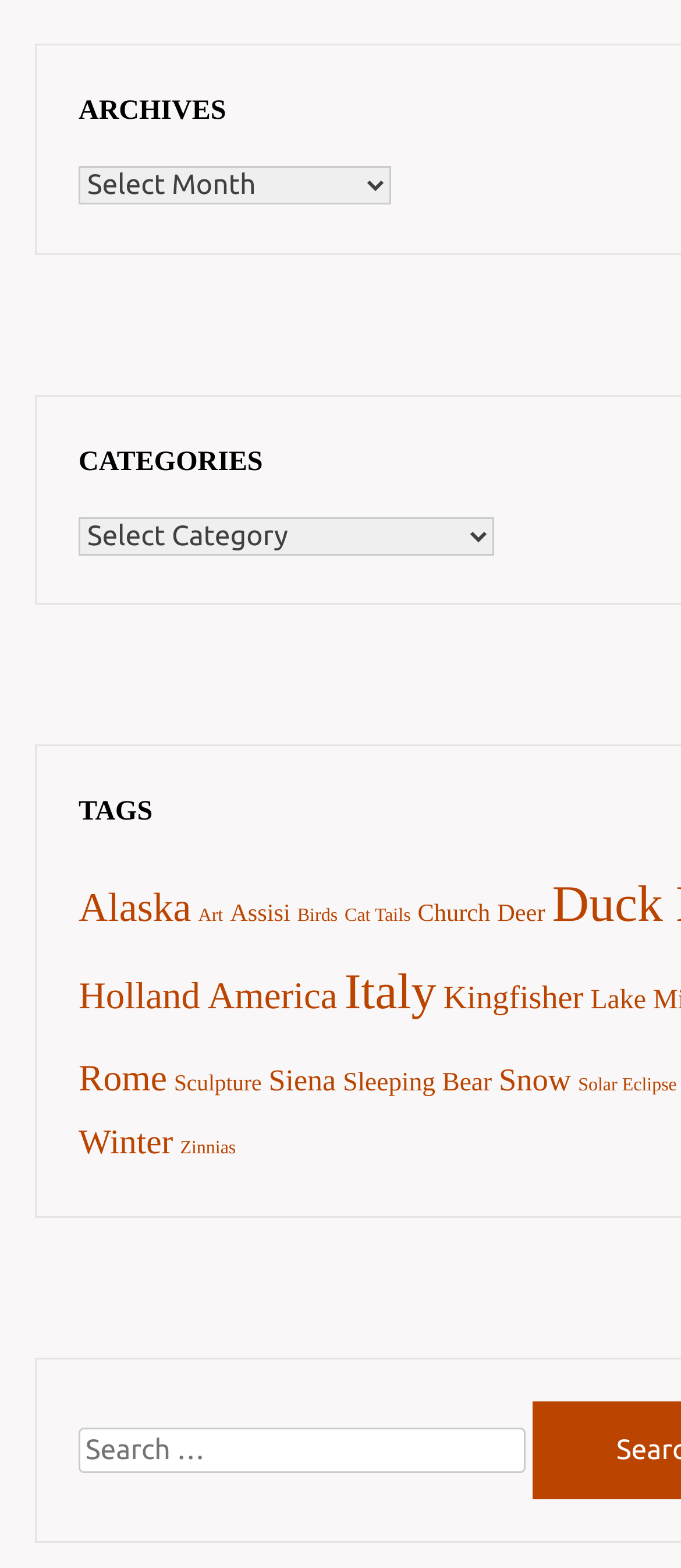Return the bounding box coordinates of the UI element that corresponds to this description: "Alaska". The coordinates must be given as four float numbers in the range of 0 and 1, [left, top, right, bottom].

[0.115, 0.565, 0.281, 0.594]